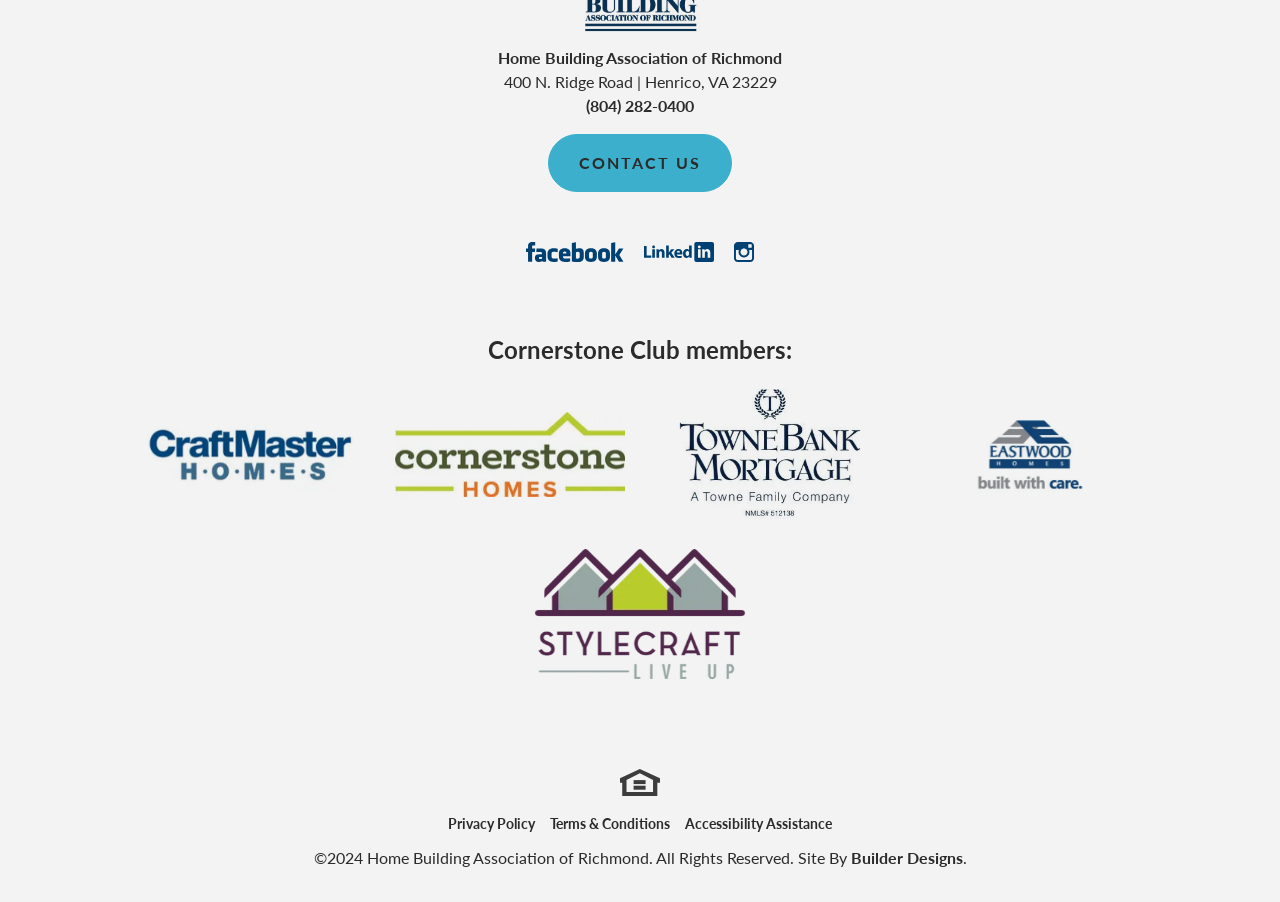Please locate the bounding box coordinates of the element that needs to be clicked to achieve the following instruction: "View the CraftMaster Homes link". The coordinates should be four float numbers between 0 and 1, i.e., [left, top, right, bottom].

[0.105, 0.432, 0.285, 0.576]